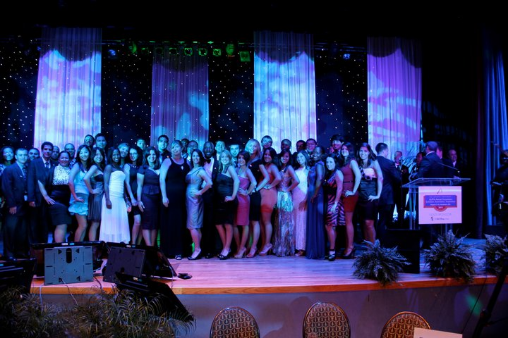What was the significance of the gathering in the image?
Relying on the image, give a concise answer in one word or a brief phrase.

Largest representation from any collegiate chapter